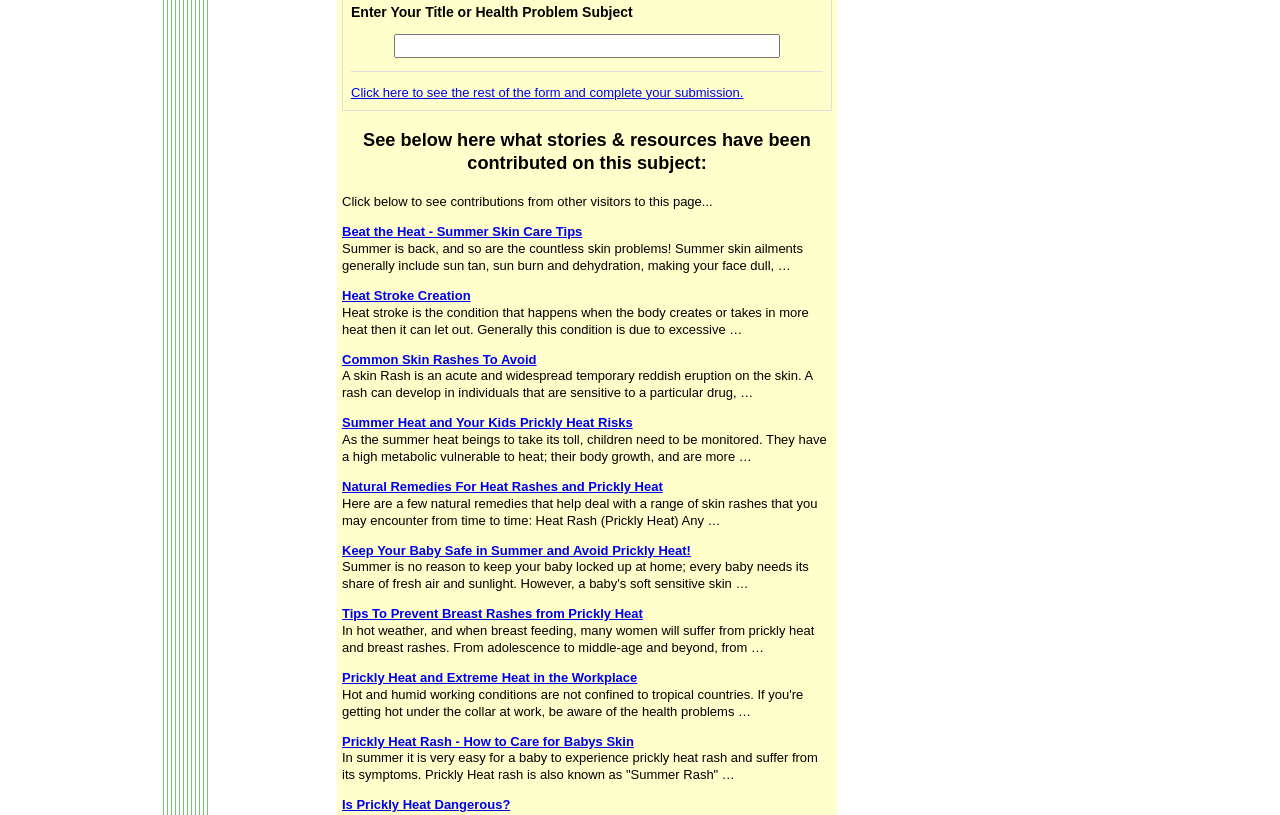What is the topic of the contributed stories?
Using the image, answer in one word or phrase.

Summer skin care